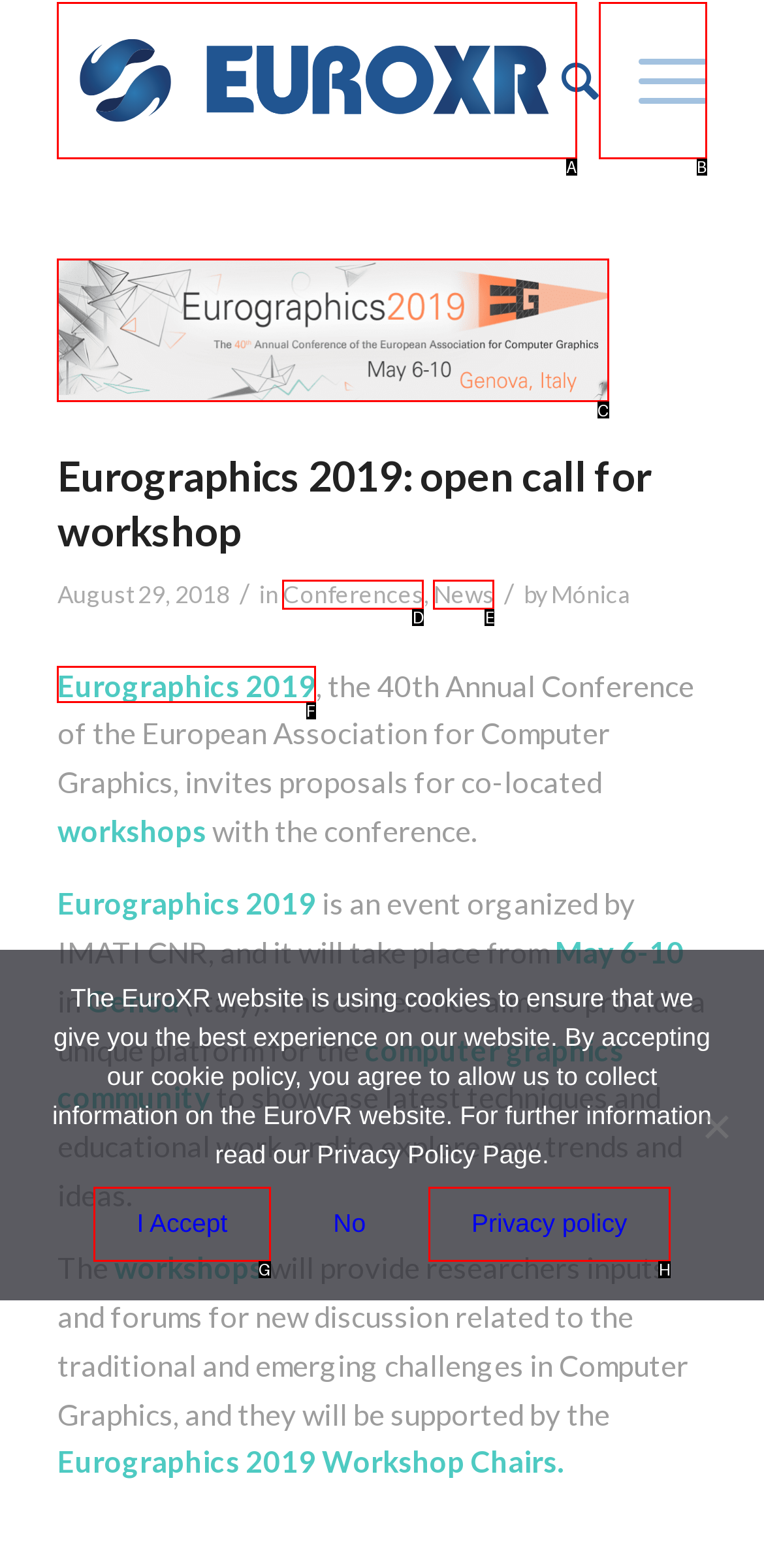Given the task: Read more about Eurographics 2019, tell me which HTML element to click on.
Answer with the letter of the correct option from the given choices.

F